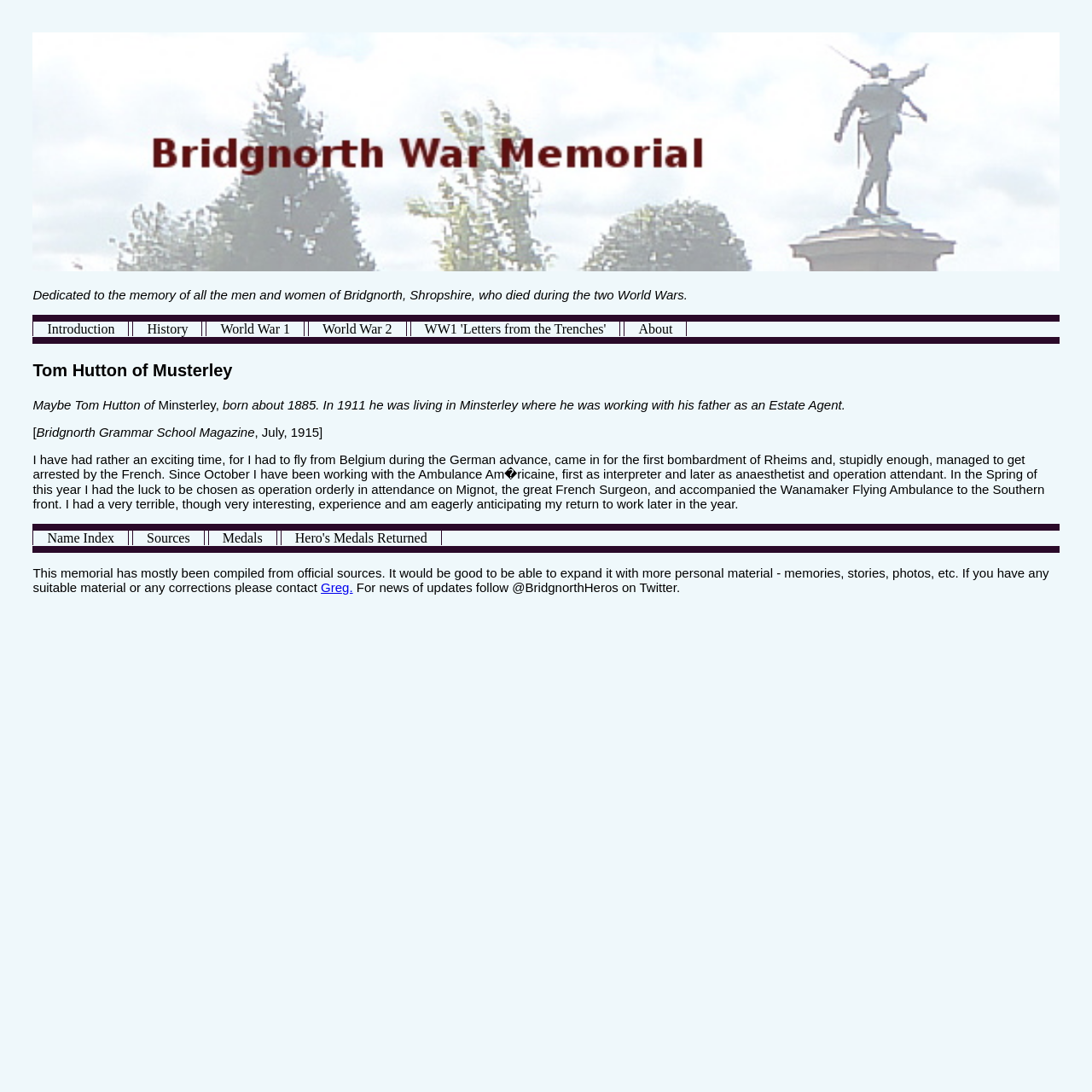Using the webpage screenshot and the element description World War 1, determine the bounding box coordinates. Specify the coordinates in the format (top-left x, top-left y, bottom-right x, bottom-right y) with values ranging from 0 to 1.

[0.189, 0.291, 0.278, 0.311]